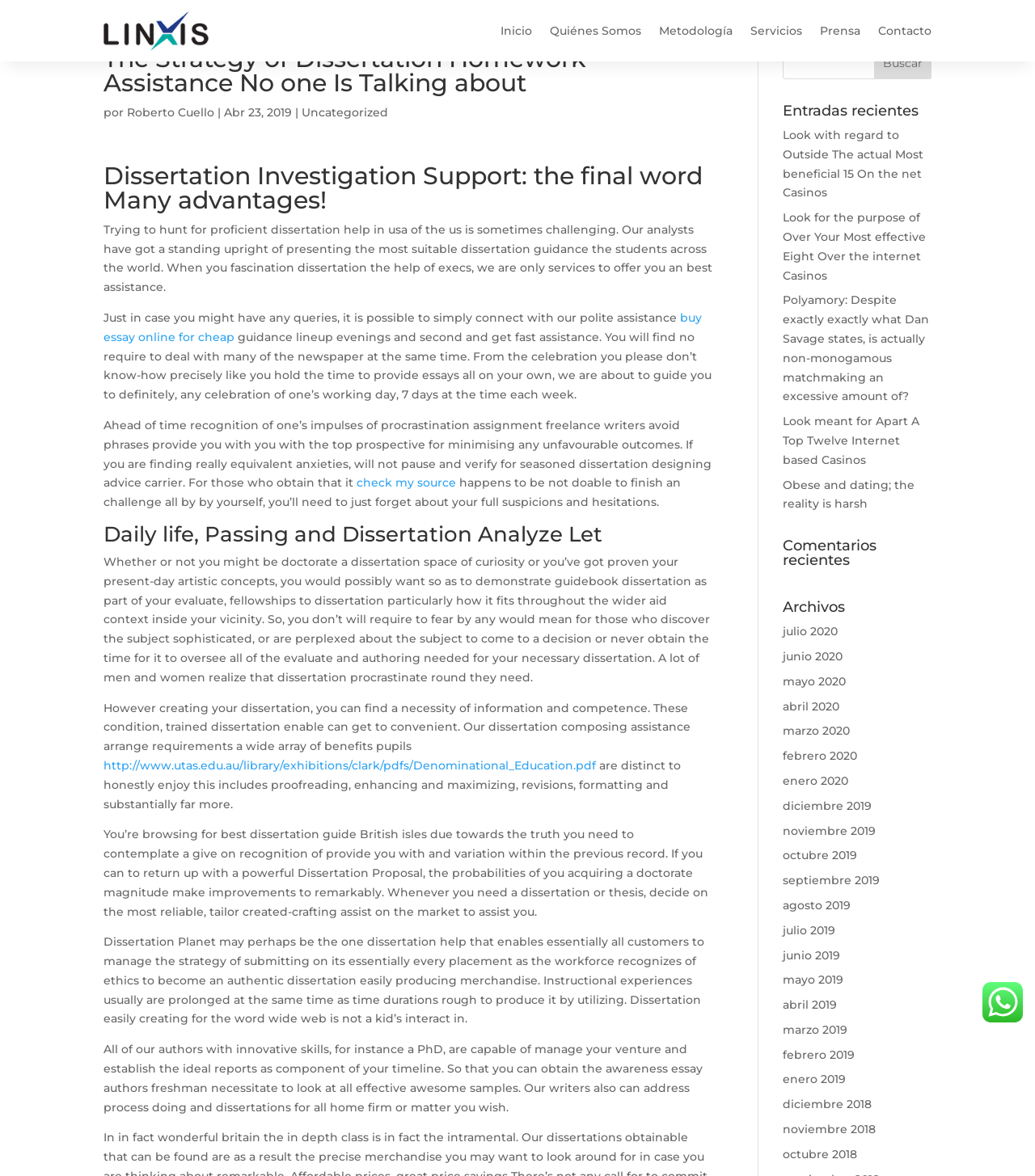Predict the bounding box of the UI element based on the description: "mayo 2019". The coordinates should be four float numbers between 0 and 1, formatted as [left, top, right, bottom].

[0.756, 0.827, 0.815, 0.839]